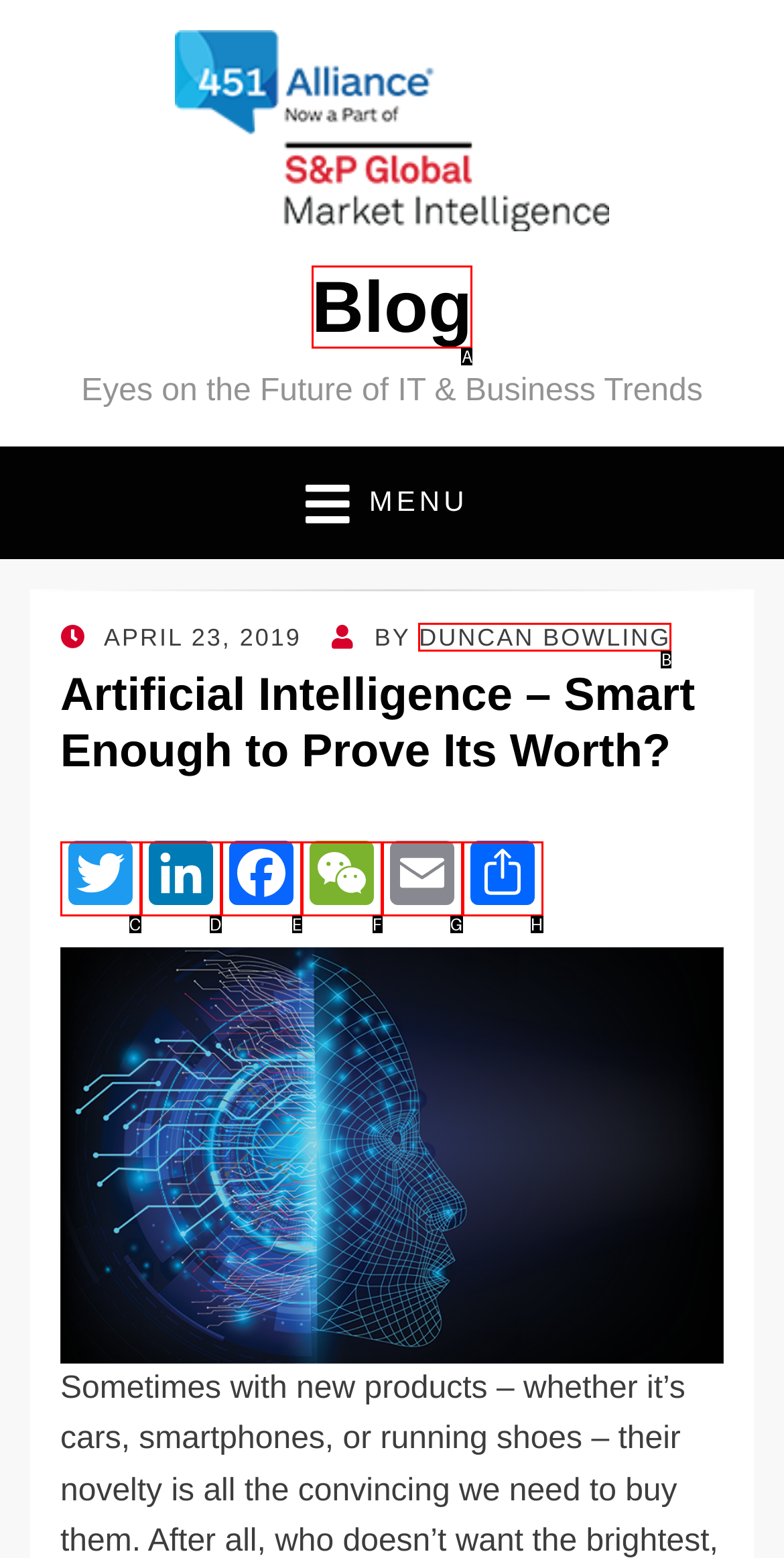Tell me which letter corresponds to the UI element that will allow you to view the article posted by Duncan Bowling. Answer with the letter directly.

B